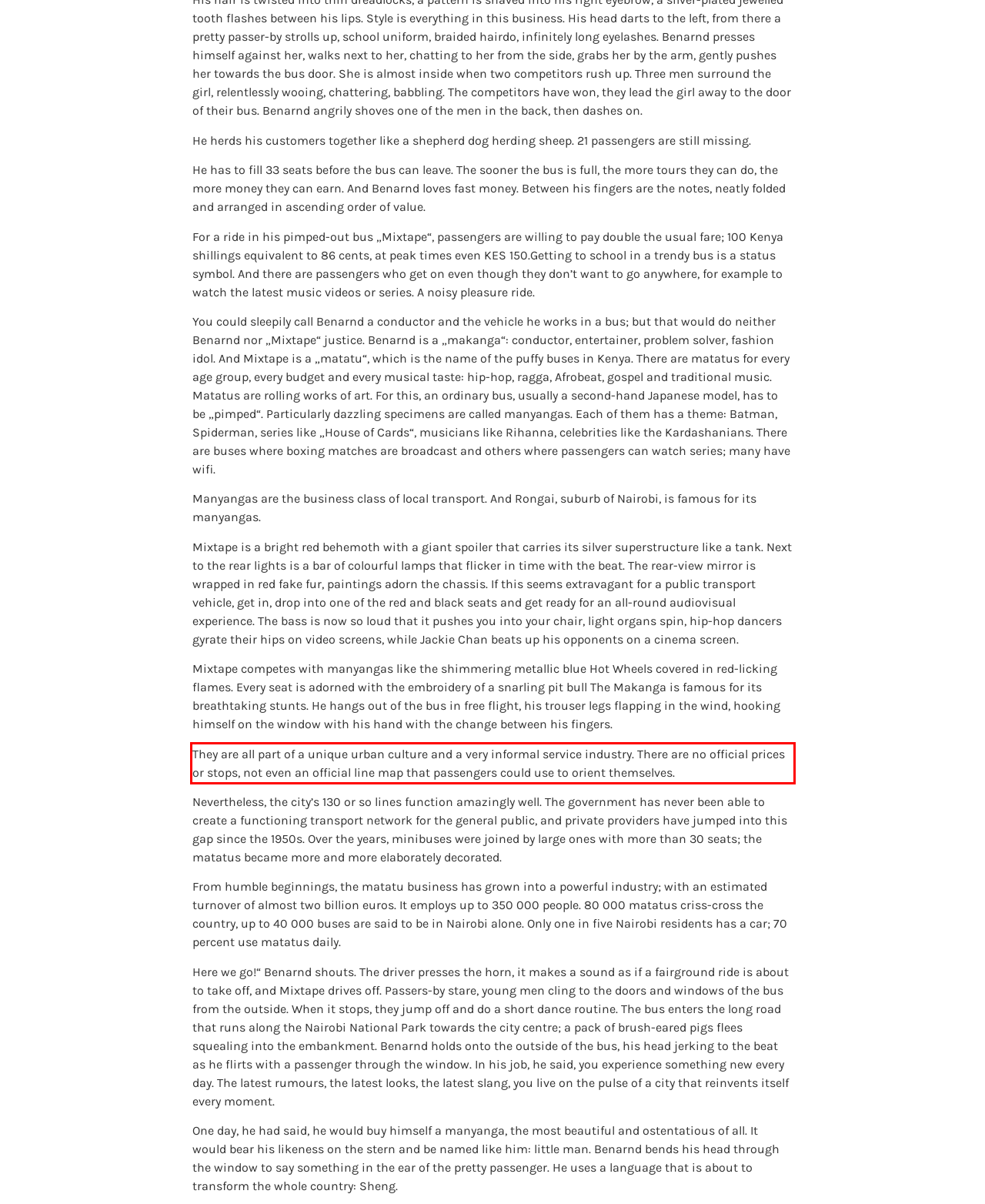From the provided screenshot, extract the text content that is enclosed within the red bounding box.

They are all part of a unique urban culture and a very informal service industry. There are no official prices or stops, not even an official line map that passengers could use to orient themselves.